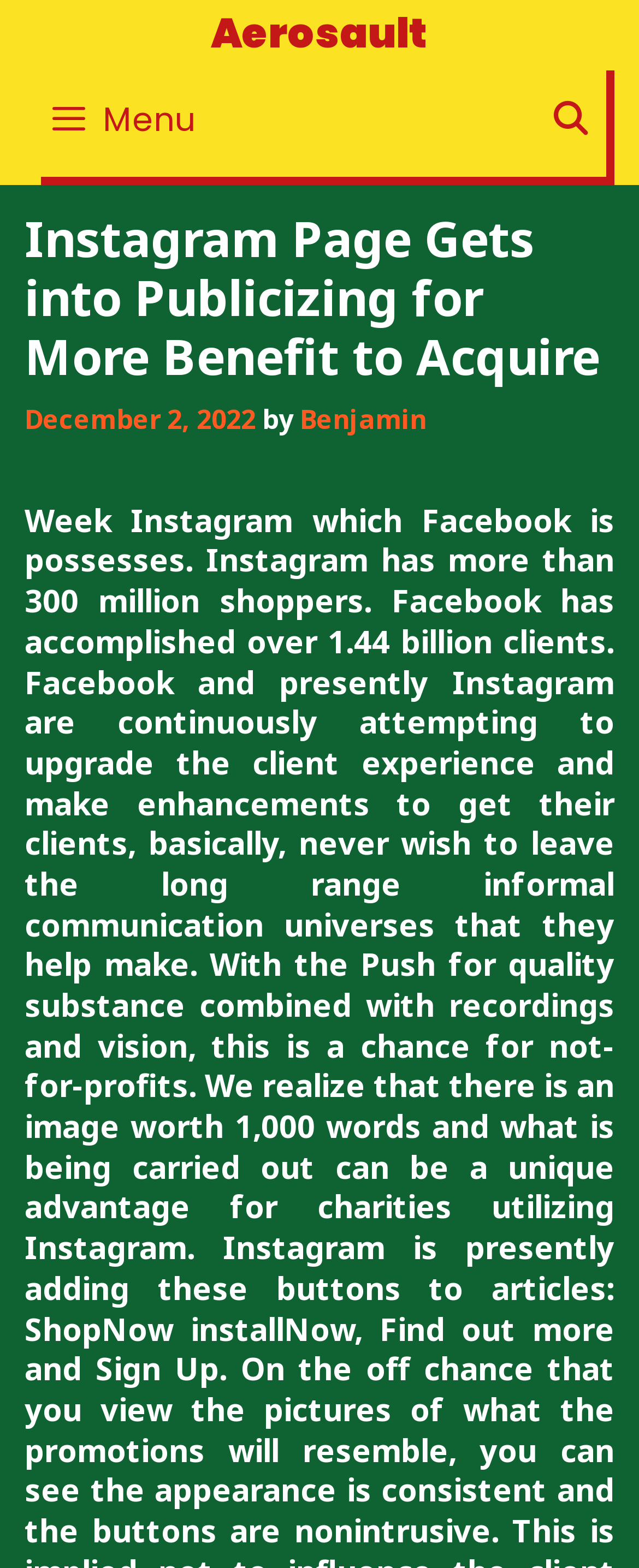Analyze the image and give a detailed response to the question:
What is the date of publication of this article?

I found the date of publication by looking at the link with the text 'December 2, 2022', which is located below the article title and is likely to be the publication date.